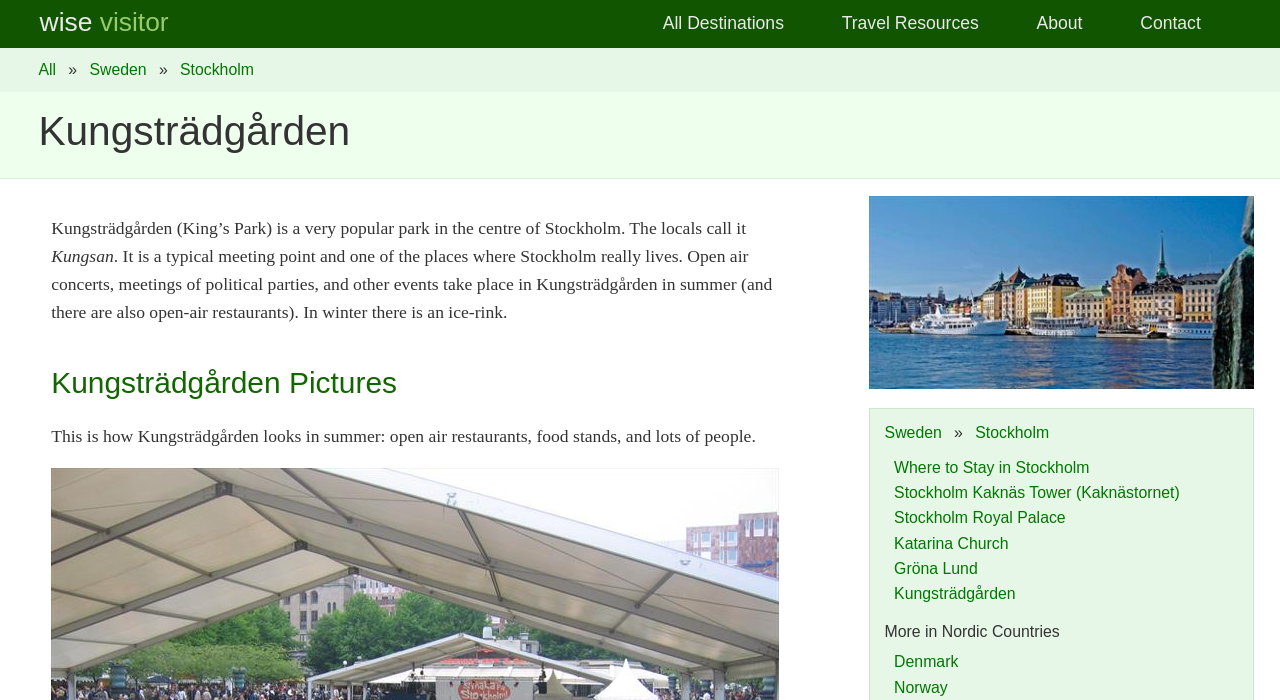Please find the bounding box coordinates of the section that needs to be clicked to achieve this instruction: "Explore 'Kungsträdgården'".

[0.699, 0.836, 0.793, 0.86]